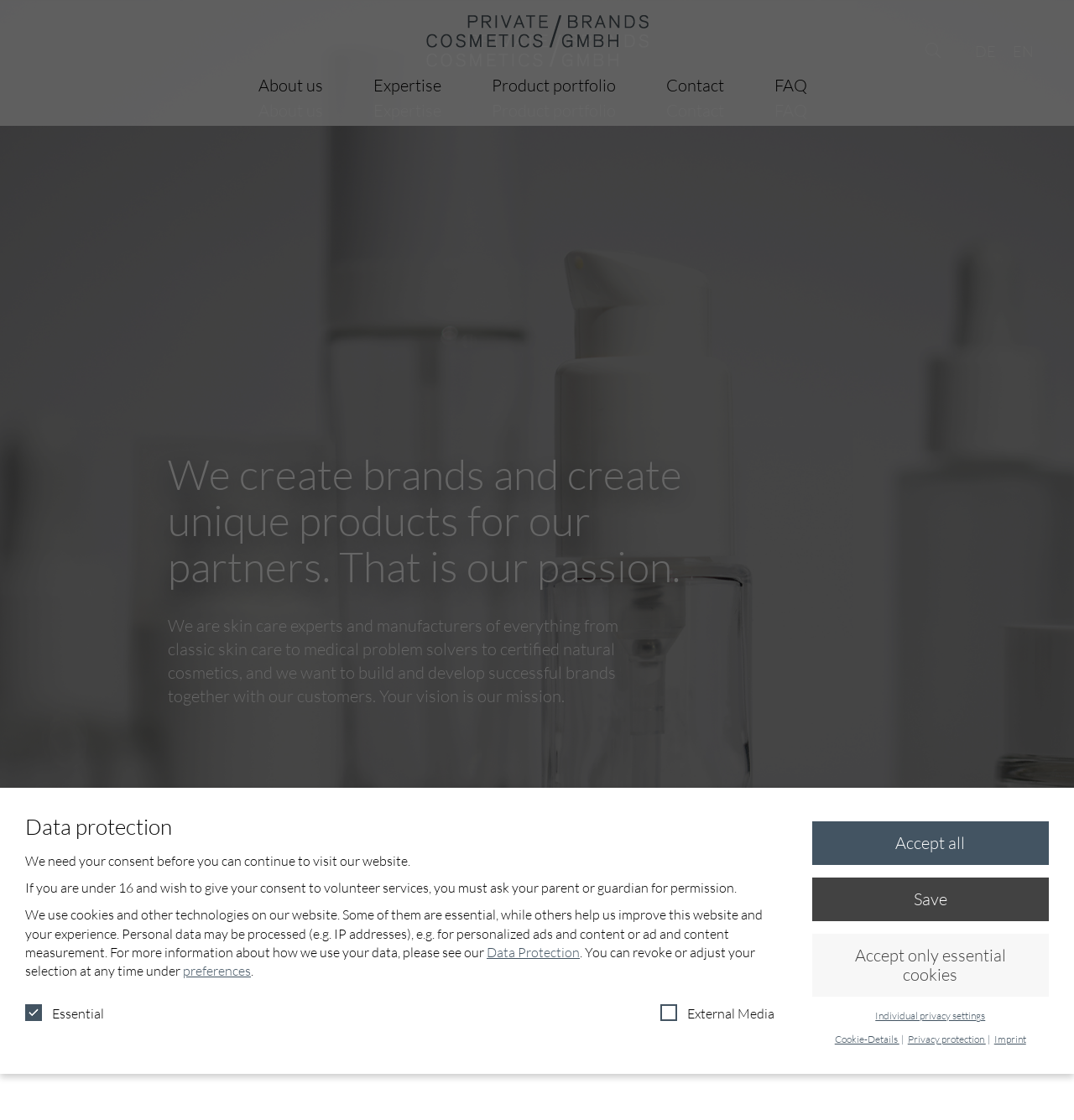What is the company name?
Answer the question in a detailed and comprehensive manner.

The company name can be found in the top-left corner of the webpage, where it is written as 'Home | Private Brands Cosmetics GmbH' and also as an image with the same text.